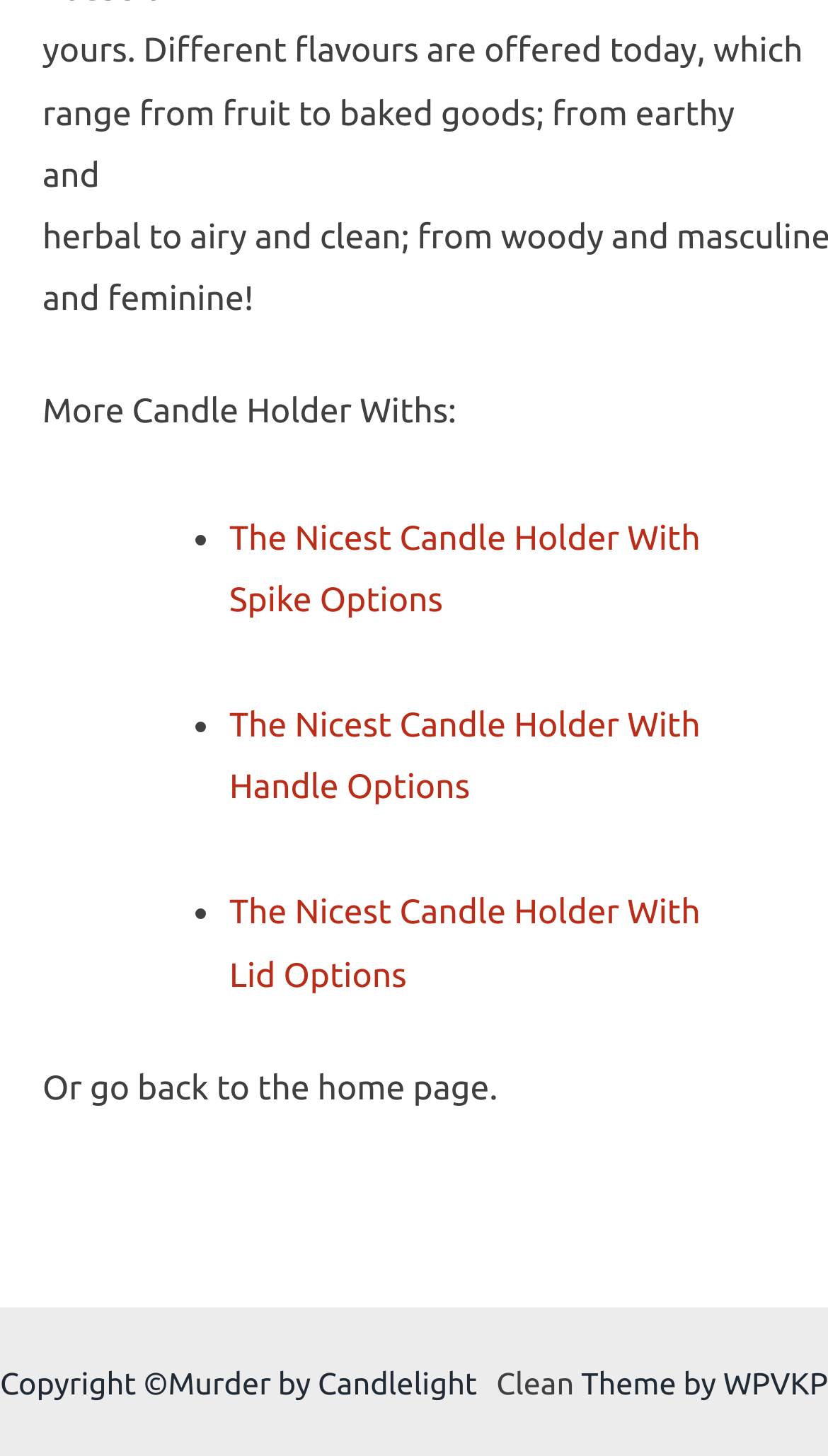What is the name of the website's copyright holder?
From the screenshot, supply a one-word or short-phrase answer.

Murder by Candlelight